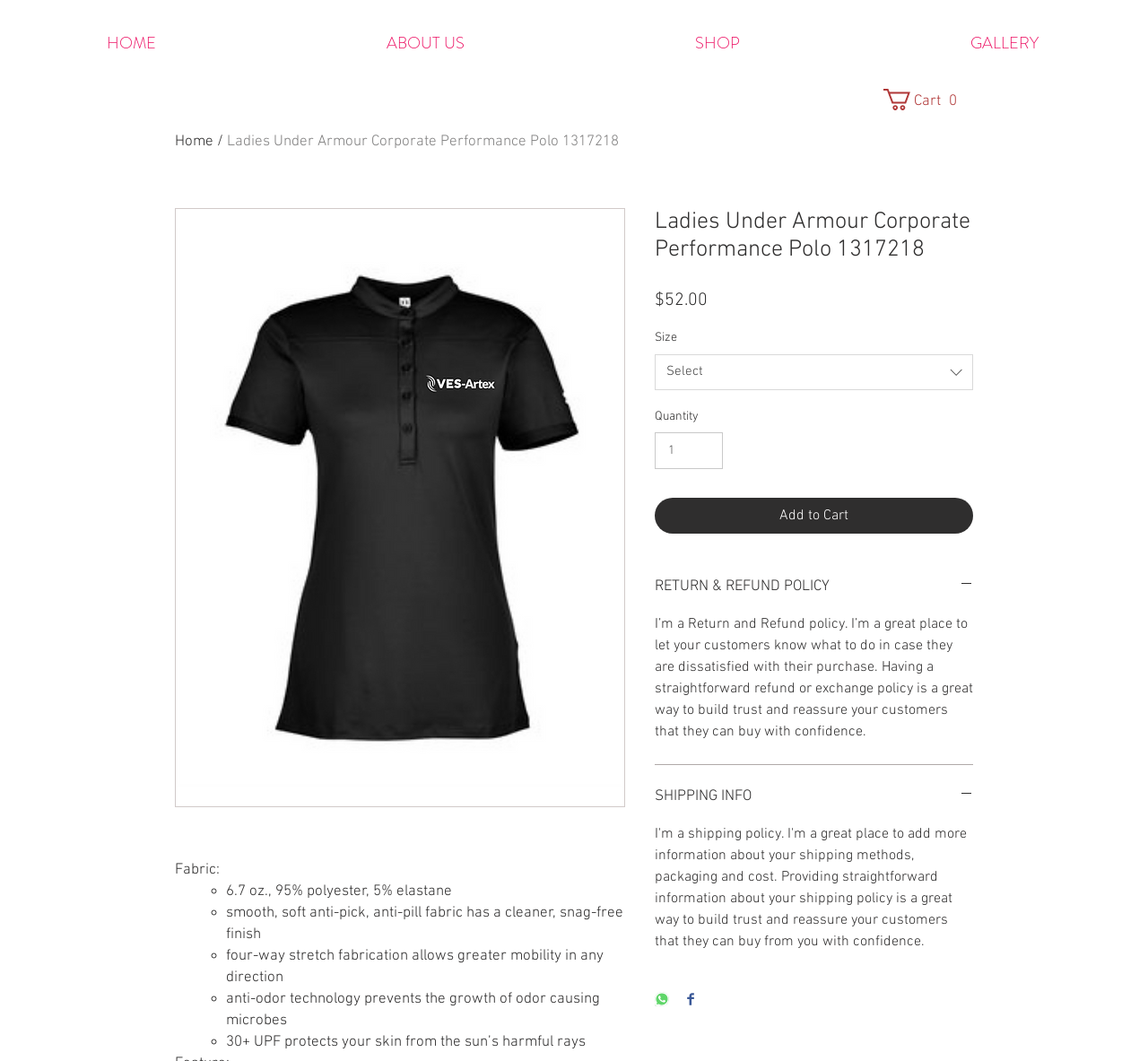Summarize the webpage with a detailed and informative caption.

This webpage is about a product, specifically the "Ladies Under Armour Corporate Performance Polo 1317218" sold by halfhartedoutfitters. At the top of the page, there are two links, "ABOUT US" and "SHOP", with the latter having a dropdown menu containing a link to the "Home" page.

Below the top navigation, there is a large image of the polo shirt, taking up most of the width of the page. To the left of the image, there is a section with product details, including the fabric composition, features, and benefits. The fabric details are listed in a bulleted format, with each point describing a characteristic of the fabric, such as its weight, material, and properties.

Above the product details, there is a heading with the product name, followed by the price, "$52.00". Below the product details, there are options to select the size and quantity of the product, with a dropdown menu for size selection and a spin button for quantity.

To the right of the size and quantity options, there are three buttons: "Add to Cart", "RETURN & REFUND POLICY", and "SHIPPING INFO". The "RETURN & REFUND POLICY" and "SHIPPING INFO" buttons are expandable, with the refund policy providing a detailed text about the return and refund process, and the shipping info likely providing details about the shipping process.

At the bottom of the page, there are social media sharing buttons, allowing users to share the product on WhatsApp and Facebook. Finally, at the top right corner of the page, there is a cart button with a count of 0 items, indicating that the cart is currently empty.